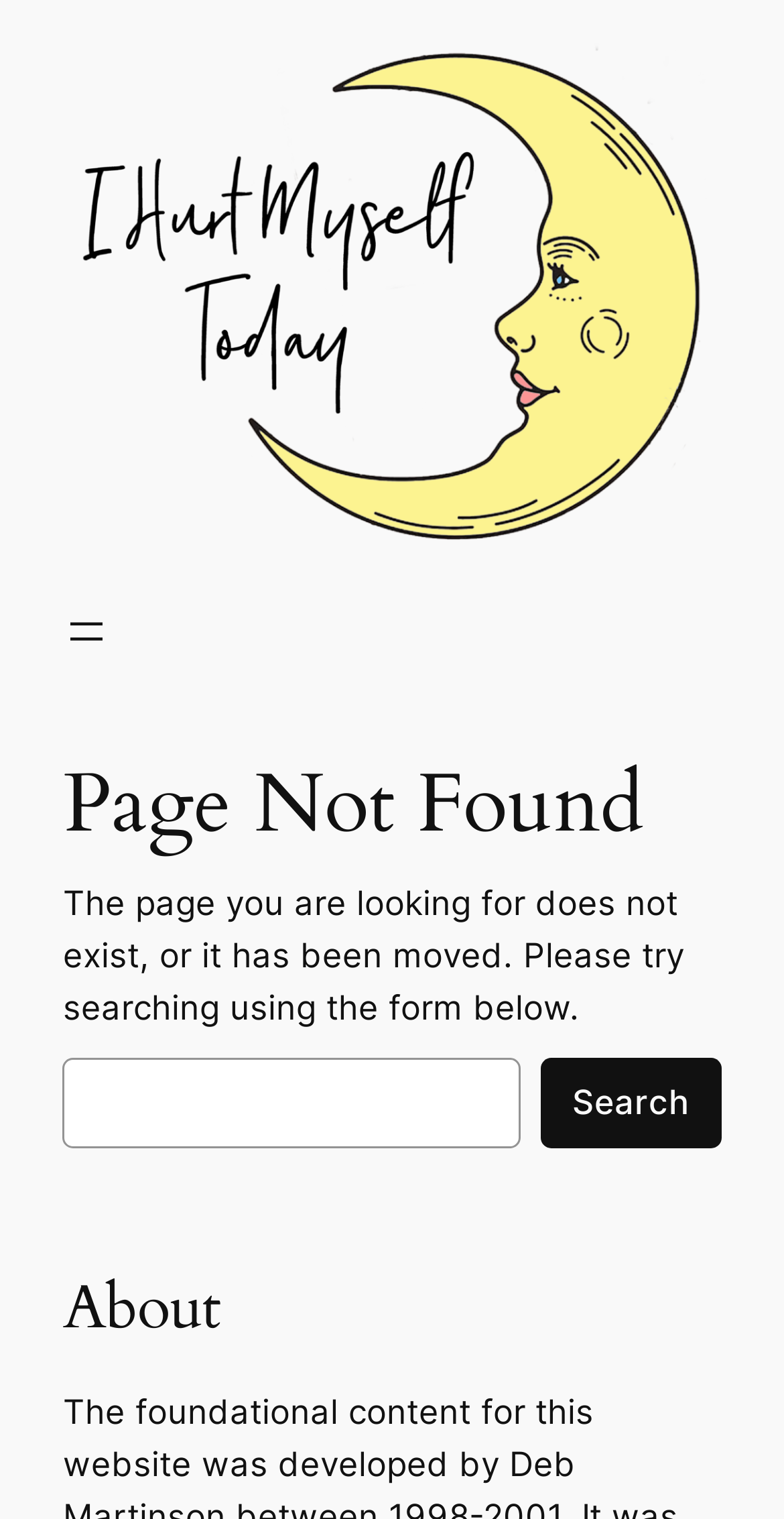What is the section below the search form?
Look at the image and respond with a one-word or short-phrase answer.

About section